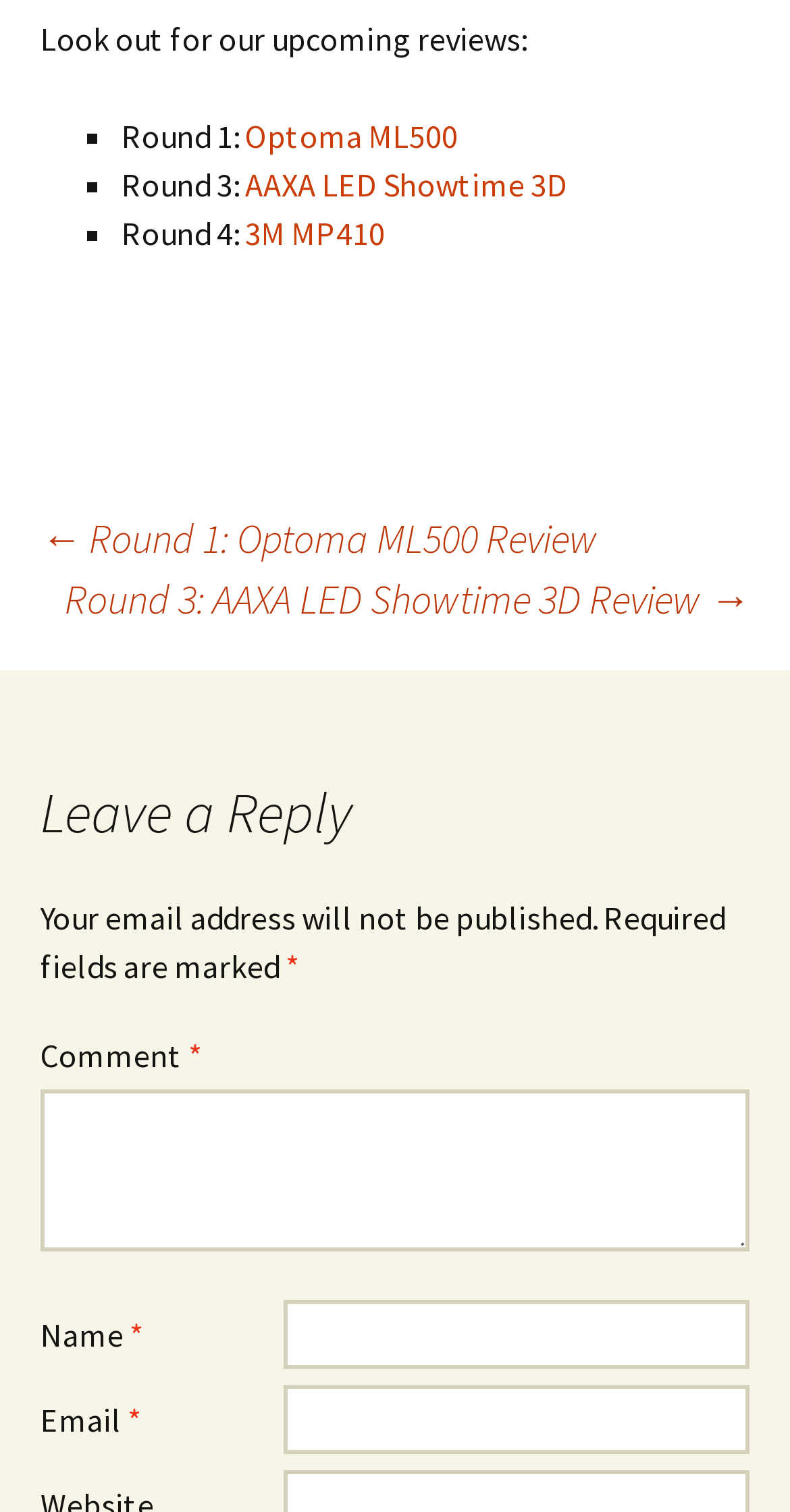Please find the bounding box coordinates of the element's region to be clicked to carry out this instruction: "Write a comment".

[0.051, 0.72, 0.949, 0.827]